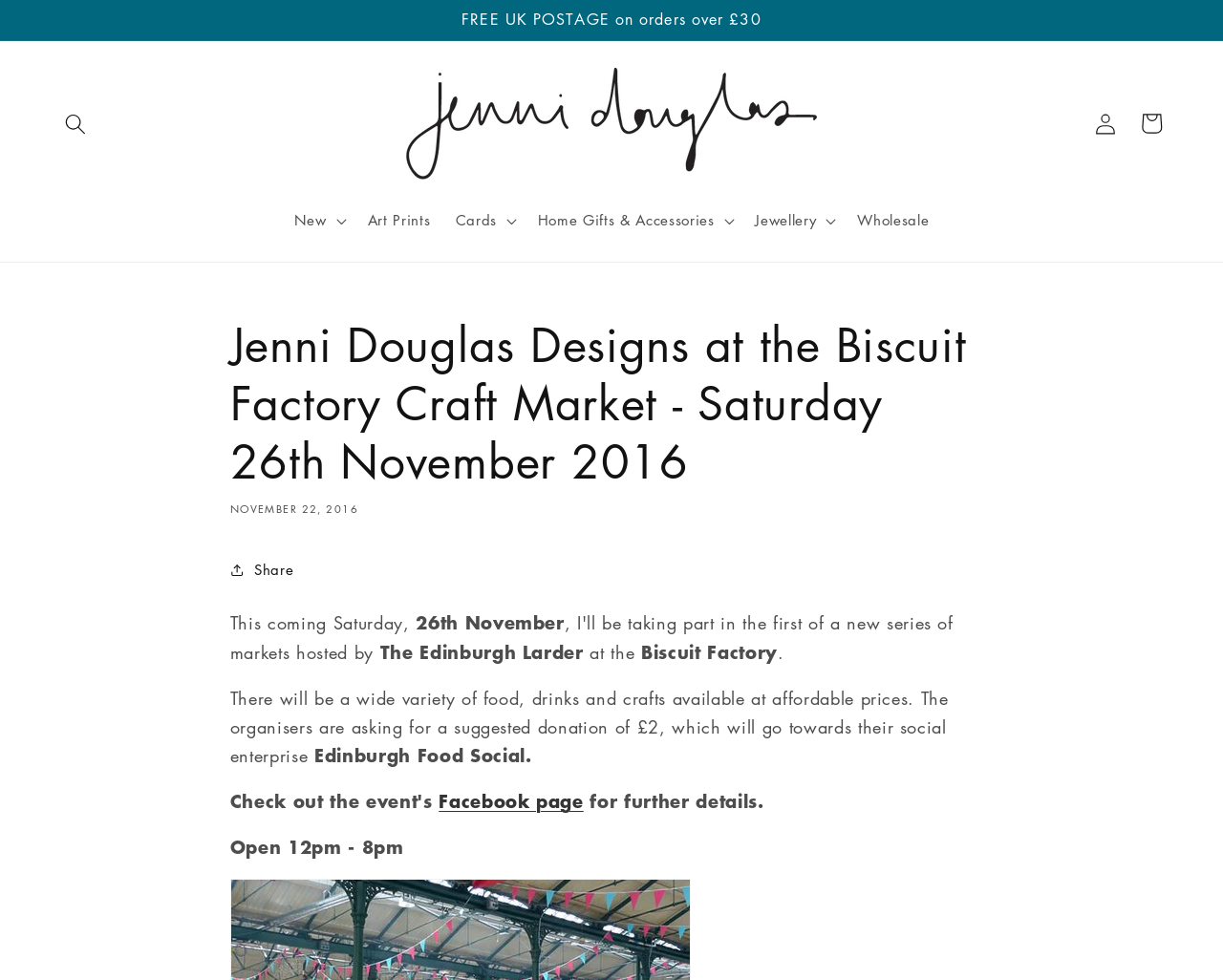Please provide a brief answer to the following inquiry using a single word or phrase:
What is the name of the social enterprise?

Edinburgh Food Social